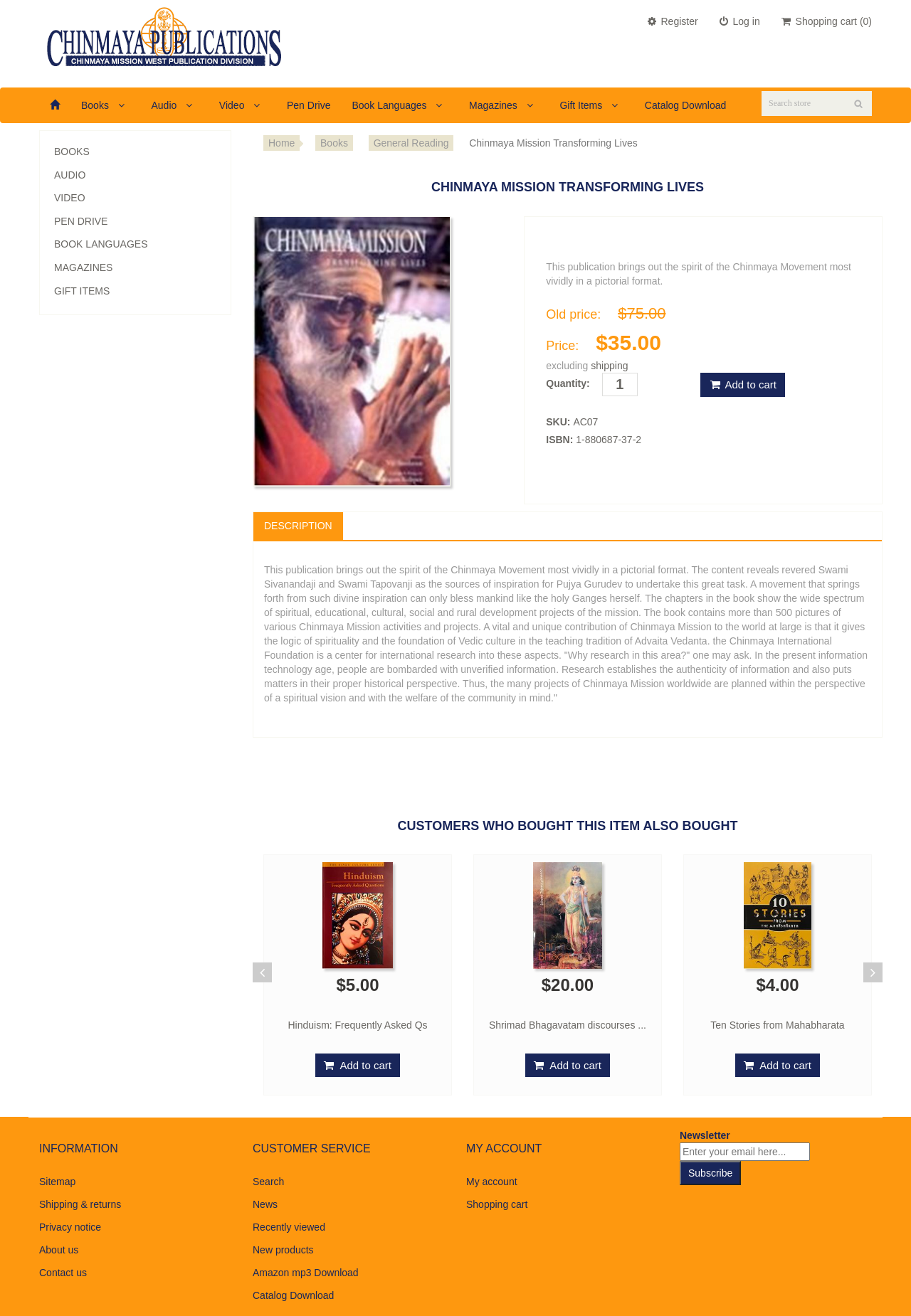How much does the book cost?
Answer the question with a detailed and thorough explanation.

The price of the book can be found in the static text '$35.00' which is next to the 'Price:' label.